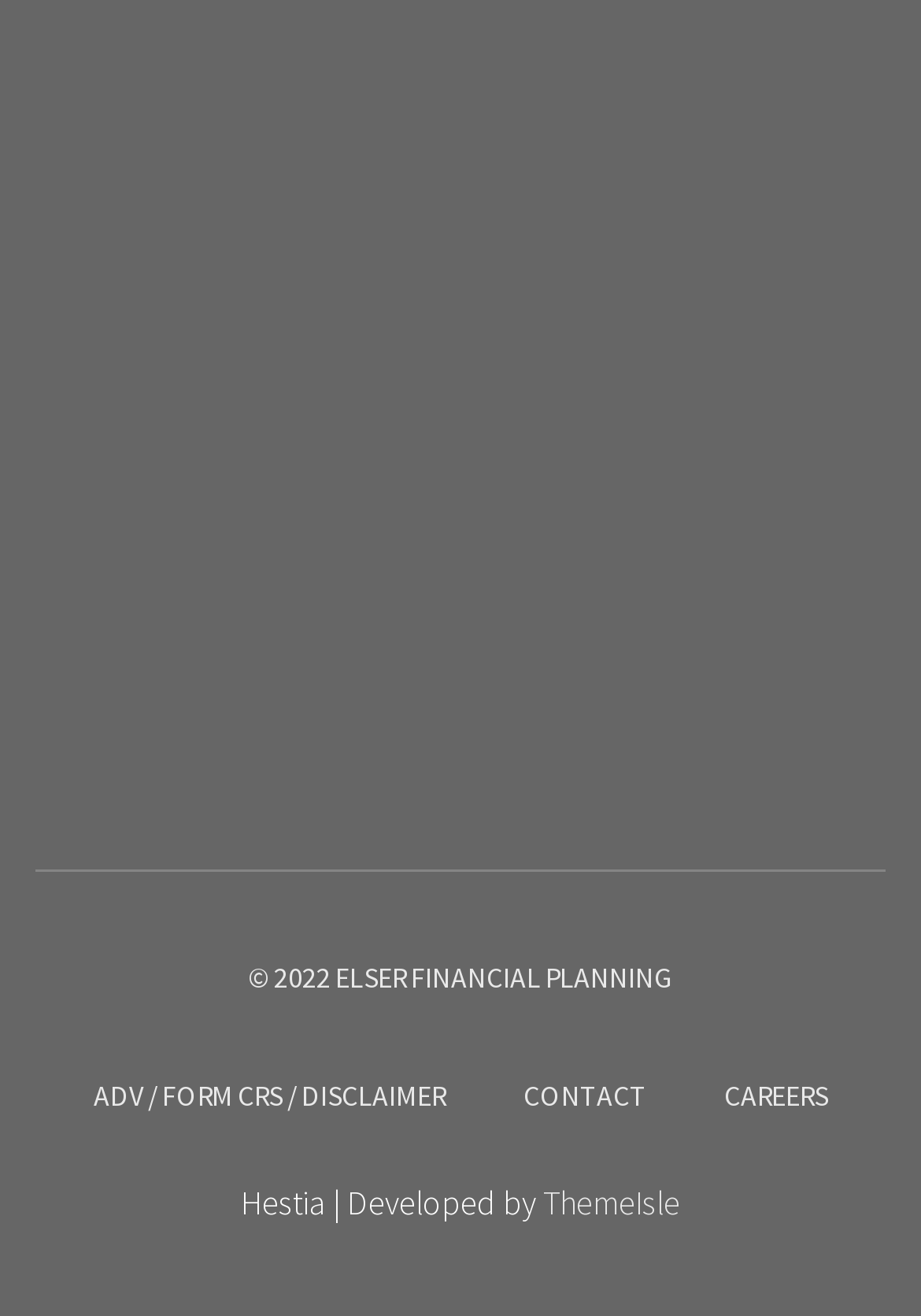What is the company name?
Please provide a detailed answer to the question.

The company name can be found at the bottom of the webpage, in the link '© 2022 ELSER FINANCIAL PLANNING', which suggests that the webpage belongs to Elsner Financial Planning.